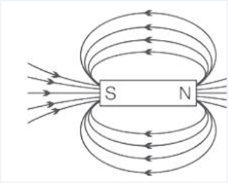What is the purpose of the diagram?
Please provide an in-depth and detailed response to the question.

The diagram is a visual aid that helps in understanding the concept of magnetic force, specifically how it interacts with moving charges and magnetic fields, as introduced in the accompanying text, and is essential for grasping the fundamental principles of magnetism and its applications in physics.